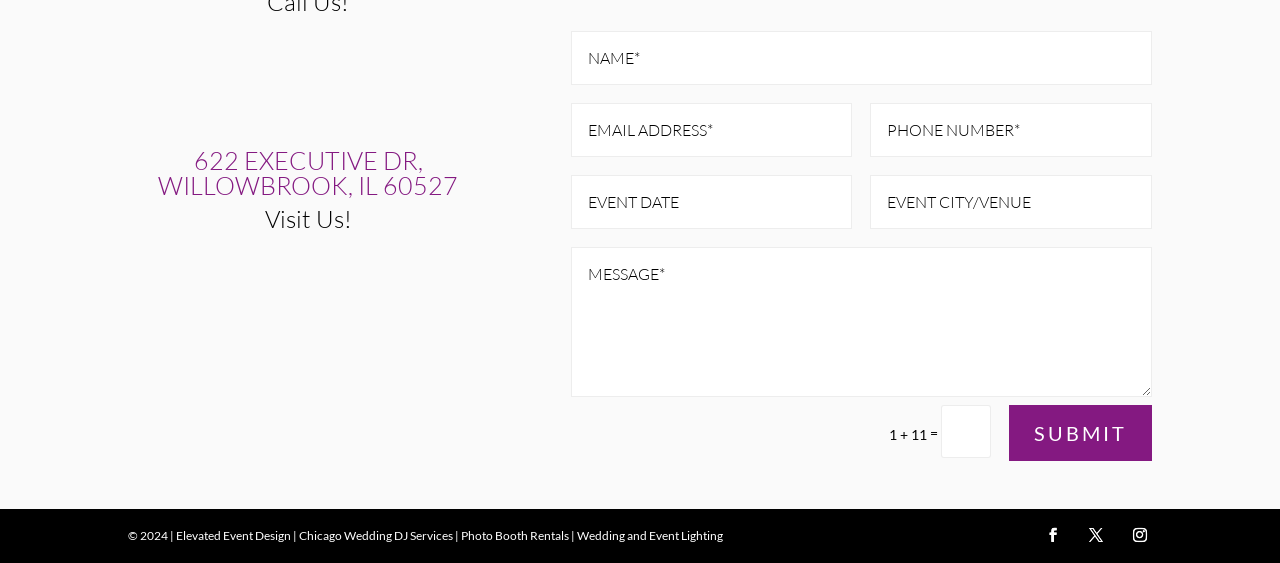Please find the bounding box coordinates for the clickable element needed to perform this instruction: "Enter address".

[0.446, 0.054, 0.9, 0.15]